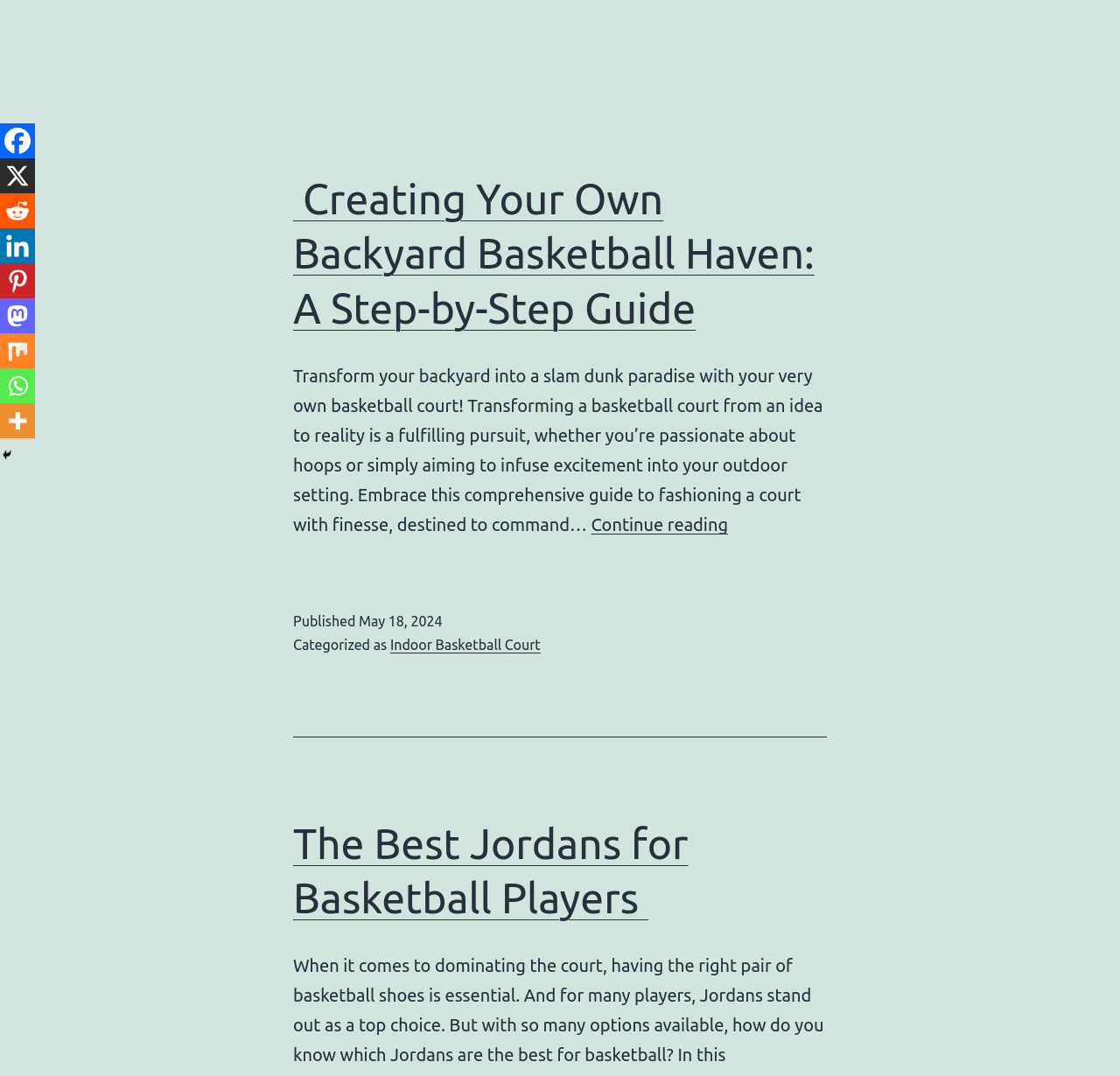Please specify the bounding box coordinates of the clickable region necessary for completing the following instruction: "Share on Facebook". The coordinates must consist of four float numbers between 0 and 1, i.e., [left, top, right, bottom].

[0.0, 0.115, 0.031, 0.147]